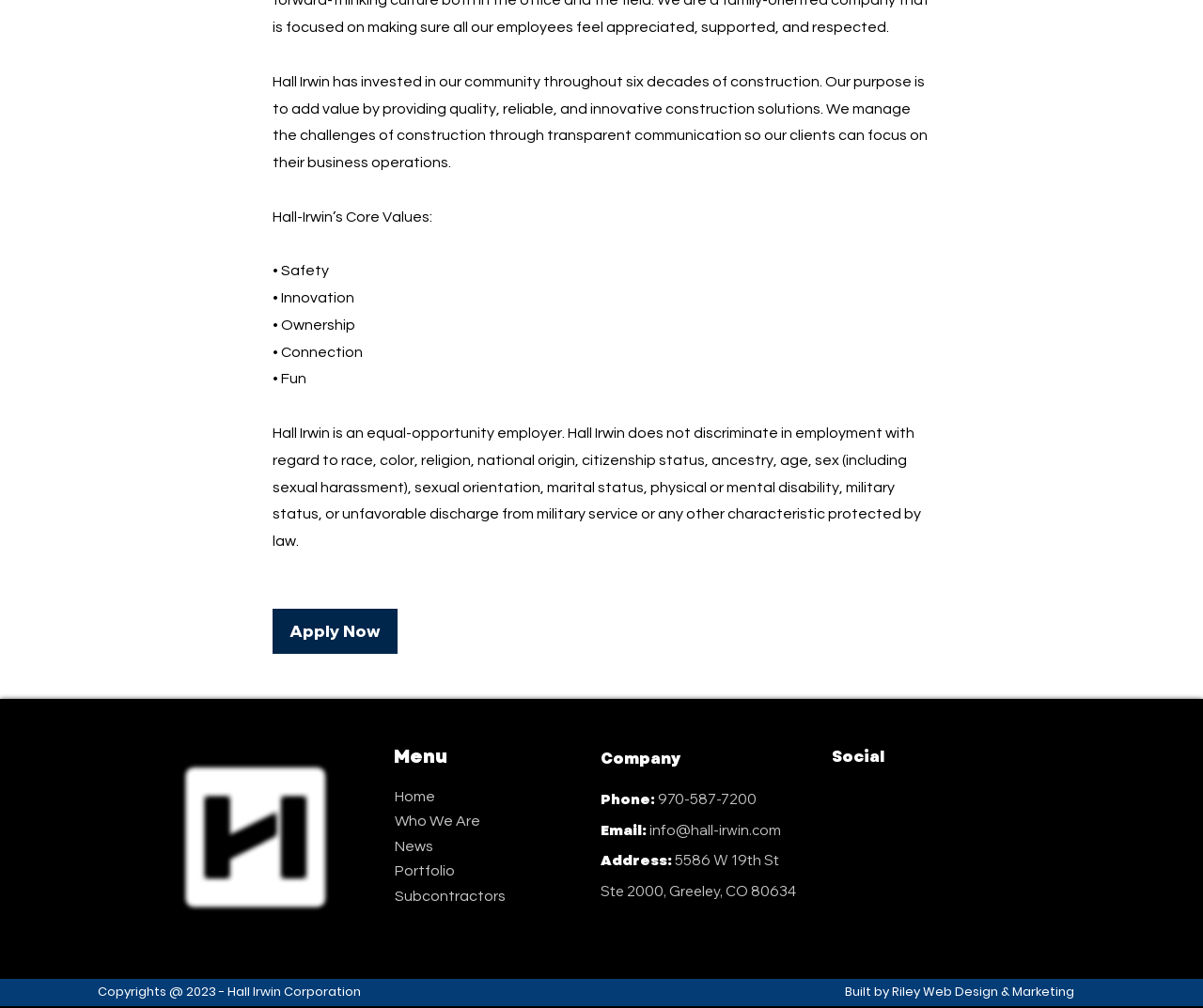Can you show the bounding box coordinates of the region to click on to complete the task described in the instruction: "Go to Who We Are page"?

[0.328, 0.806, 0.399, 0.822]